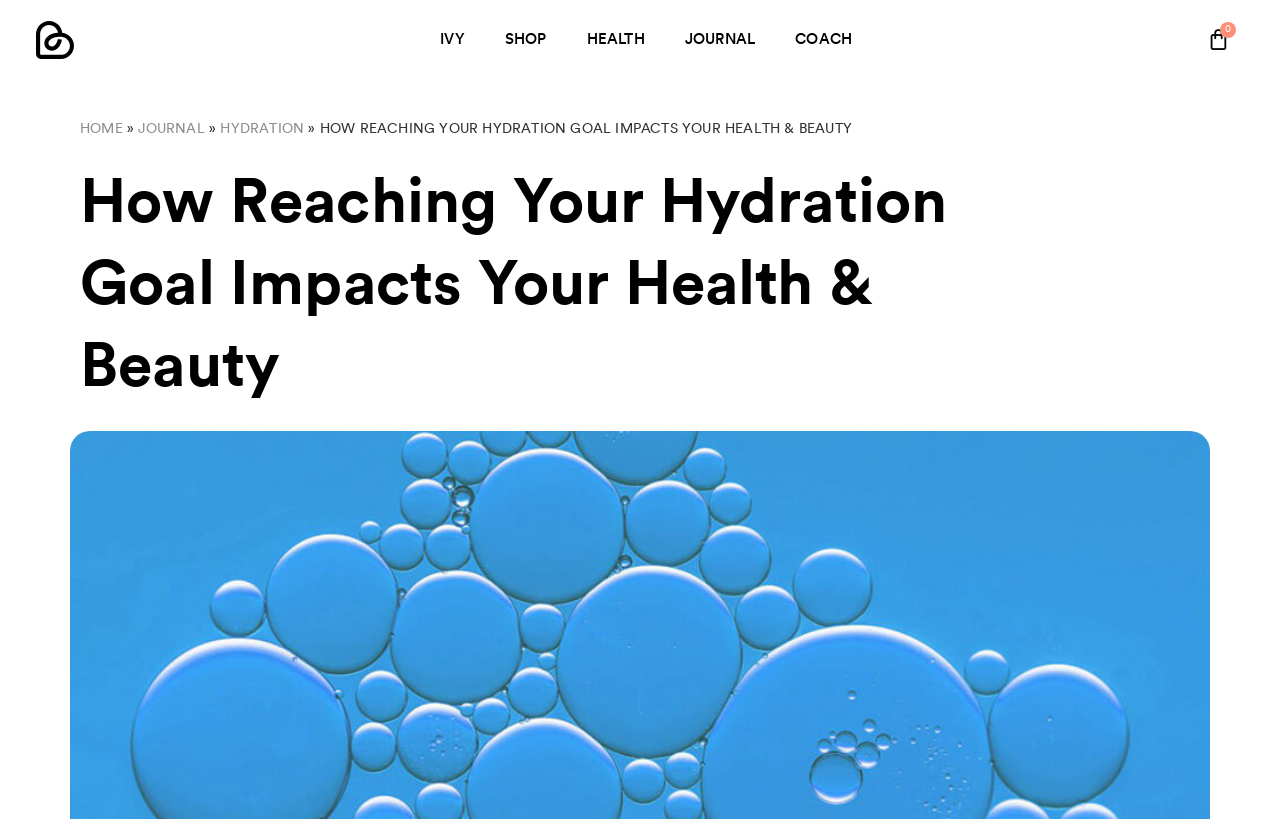Please identify the bounding box coordinates of the area that needs to be clicked to fulfill the following instruction: "click on IVY."

[0.328, 0.021, 0.379, 0.077]